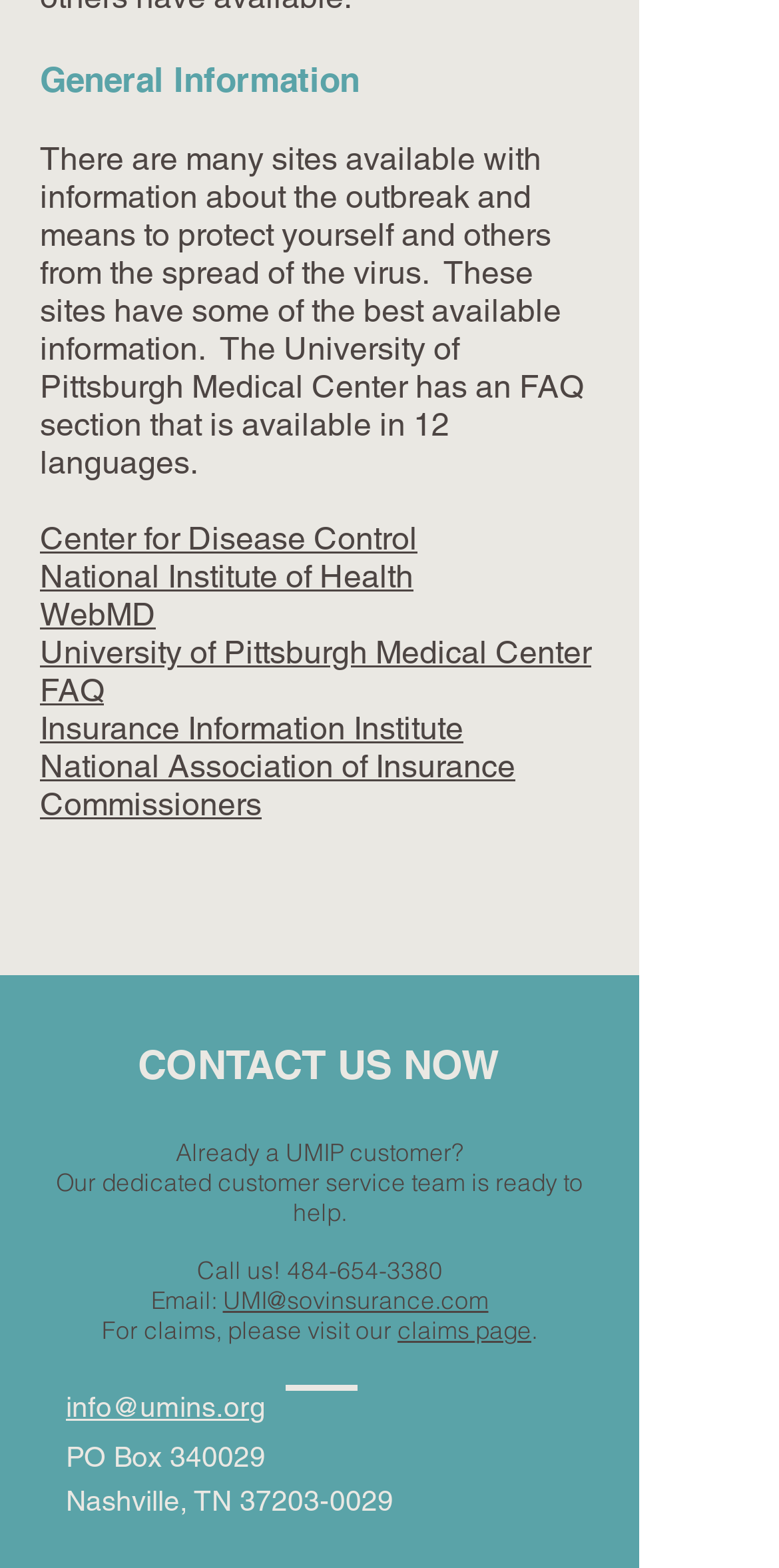Find and provide the bounding box coordinates for the UI element described here: "Archived News". The coordinates should be given as four float numbers between 0 and 1: [left, top, right, bottom].

None